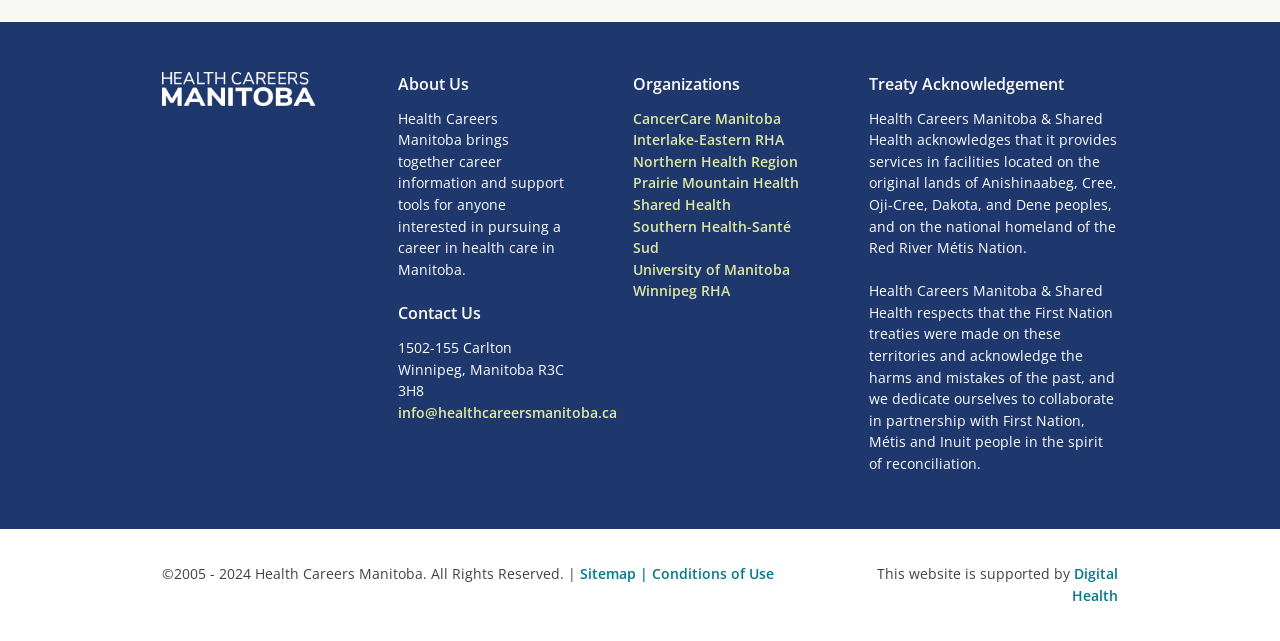Identify the bounding box coordinates for the element that needs to be clicked to fulfill this instruction: "Click Health Careers Manitoba Logo". Provide the coordinates in the format of four float numbers between 0 and 1: [left, top, right, bottom].

[0.127, 0.112, 0.257, 0.165]